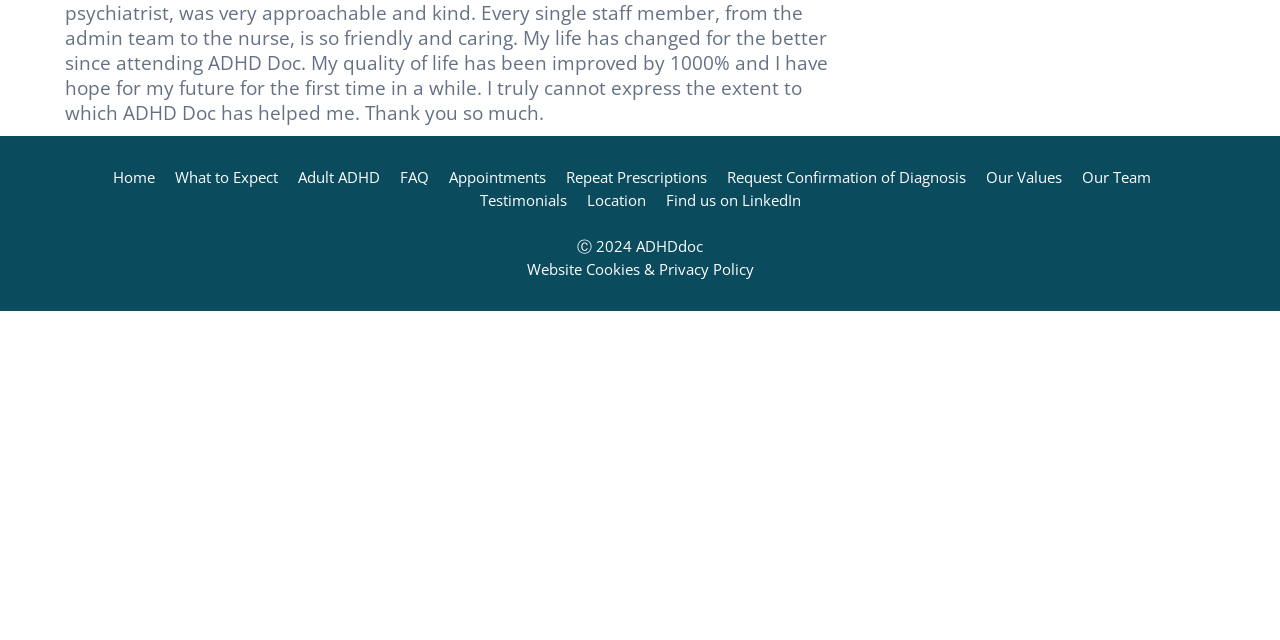Identify the bounding box coordinates for the UI element mentioned here: "Home". Provide the coordinates as four float values between 0 and 1, i.e., [left, top, right, bottom].

[0.088, 0.259, 0.121, 0.295]